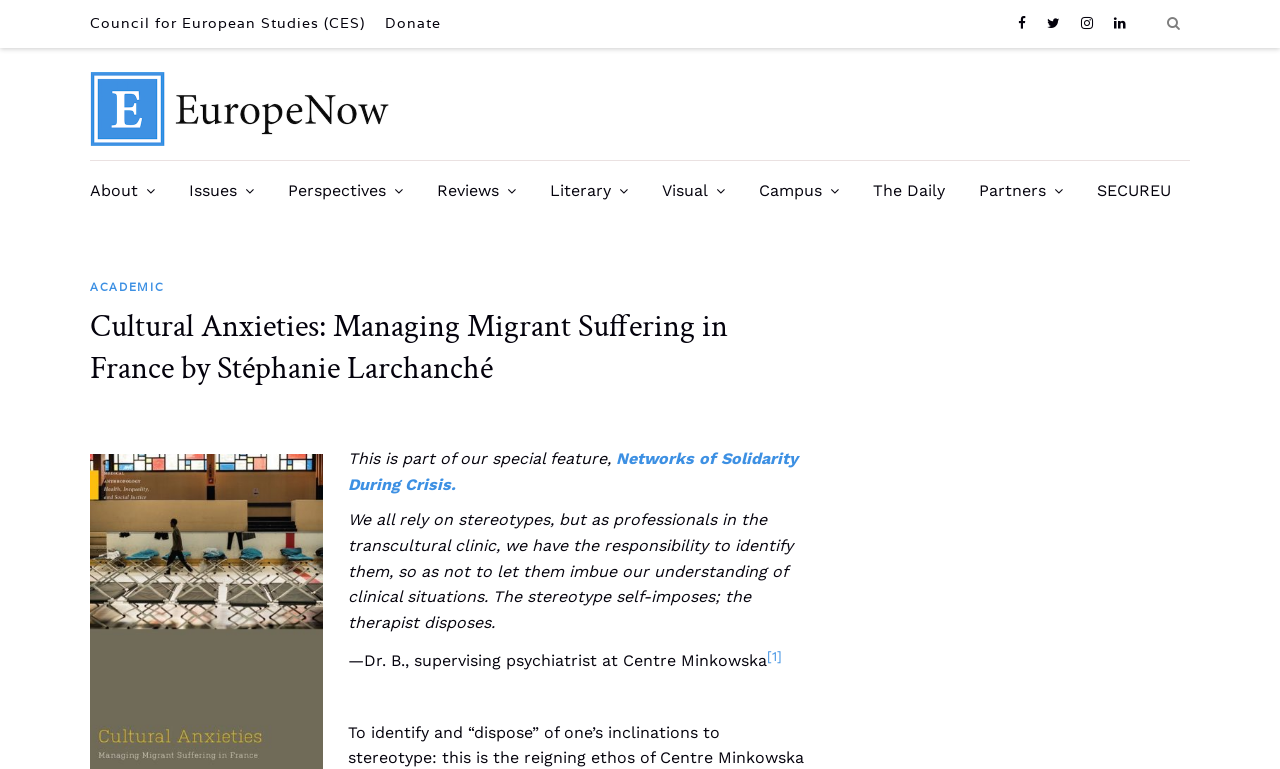Could you highlight the region that needs to be clicked to execute the instruction: "Learn more about Networks of Solidarity During Crisis"?

[0.272, 0.584, 0.623, 0.642]